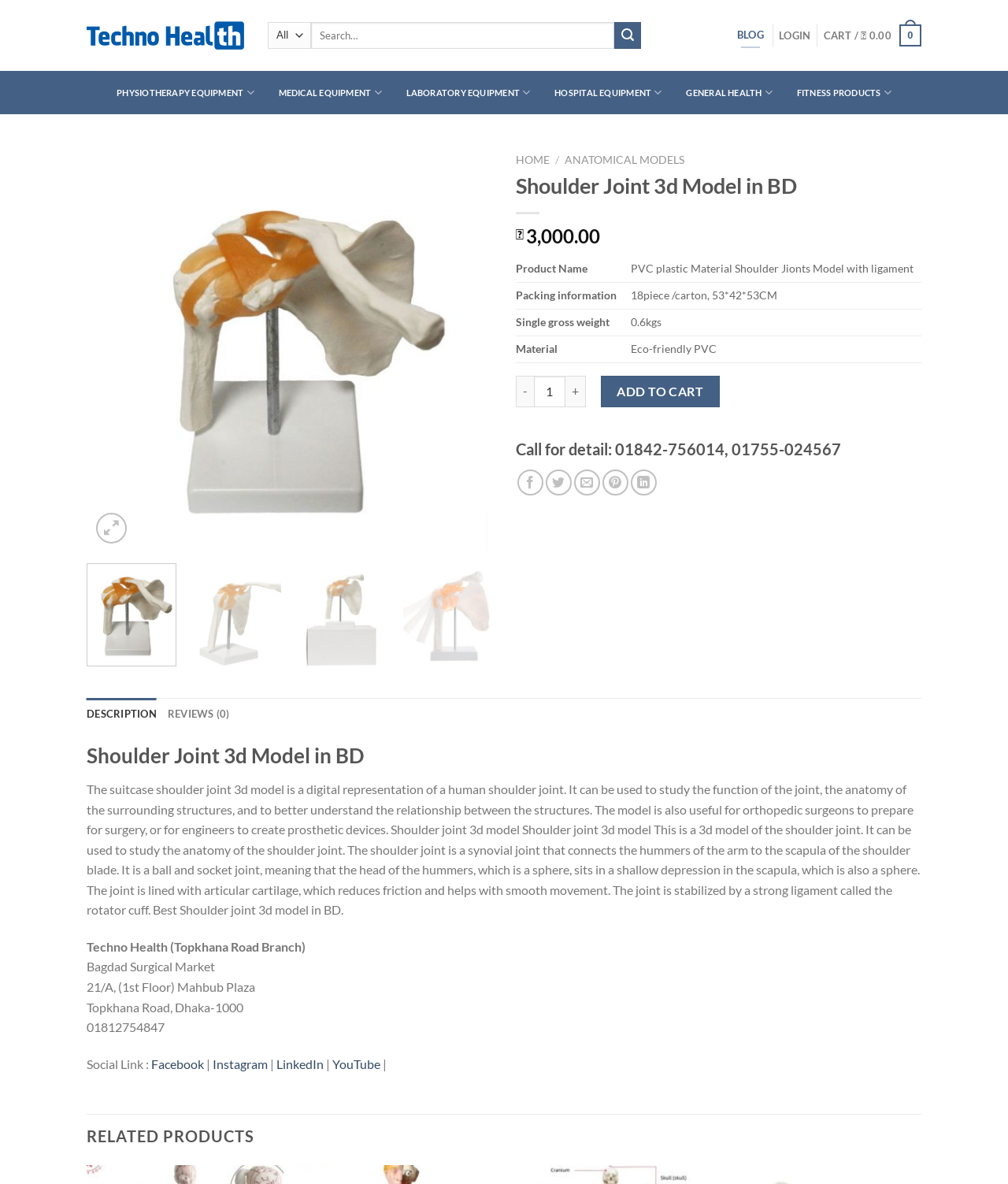How many pieces are in a carton of the Shoulder Joint 3d Model?
Refer to the image and respond with a one-word or short-phrase answer.

18